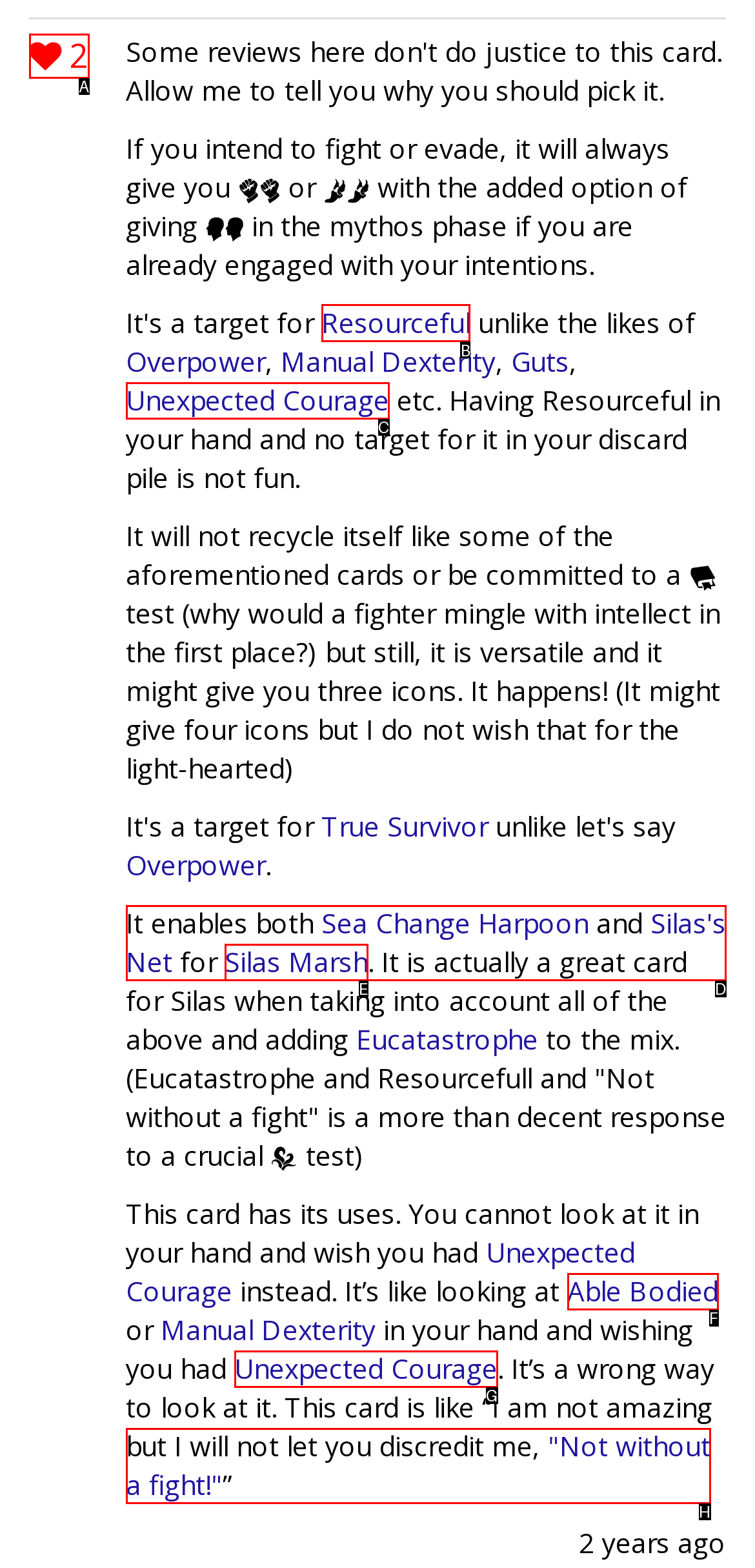Tell me which one HTML element I should click to complete the following task: Click the link 'Resourceful' Answer with the option's letter from the given choices directly.

B